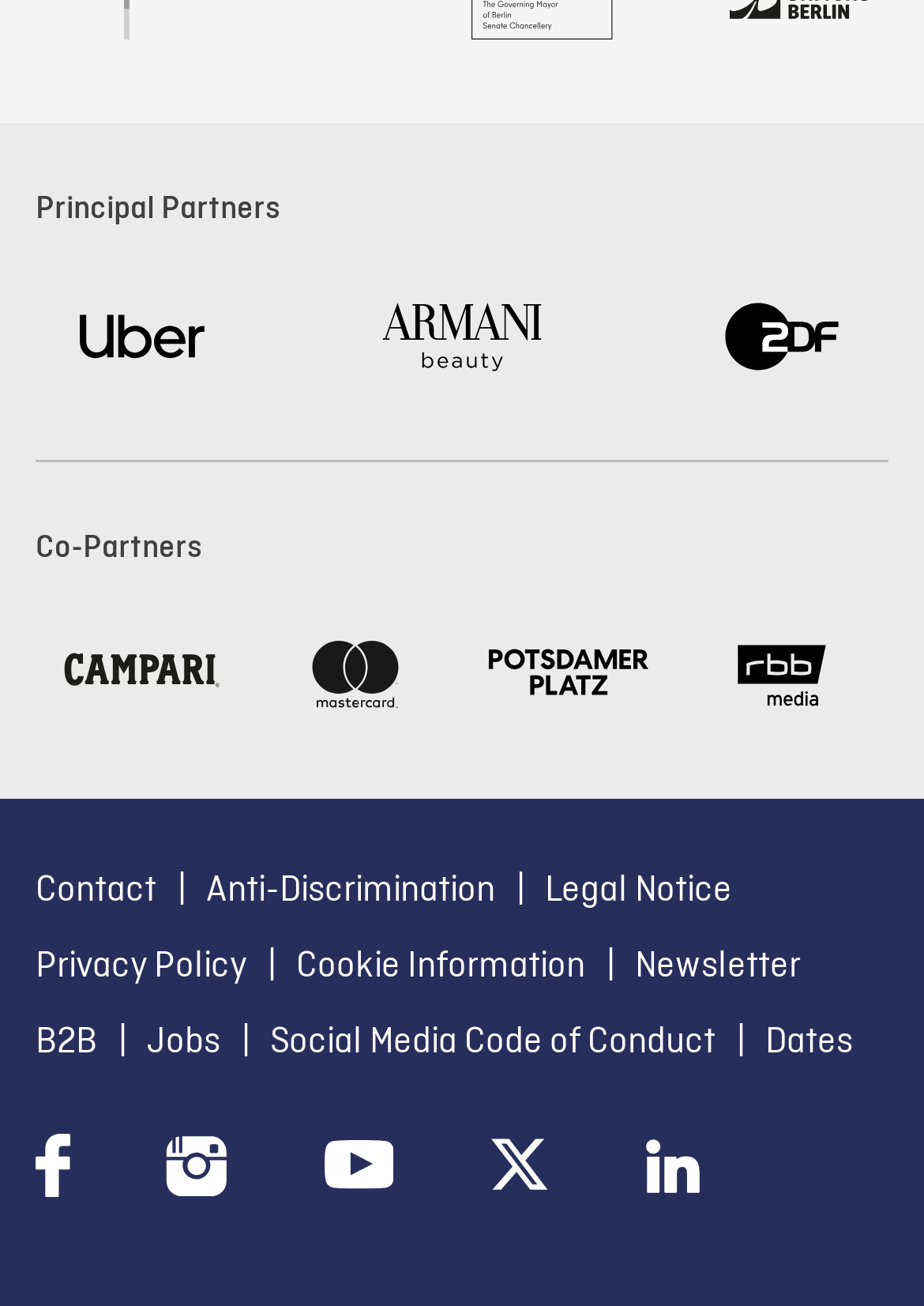Please identify the bounding box coordinates for the region that you need to click to follow this instruction: "Click the email button".

None